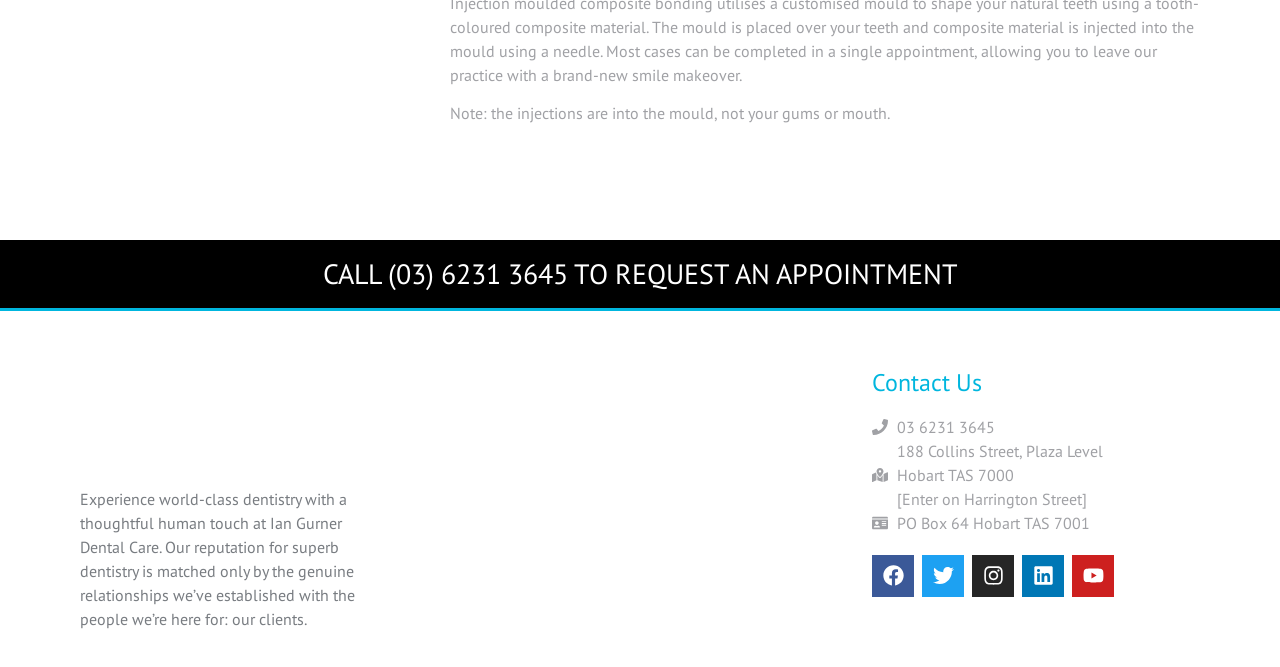Can you specify the bounding box coordinates of the area that needs to be clicked to fulfill the following instruction: "Check Twitter page"?

[0.729, 0.847, 0.745, 0.879]